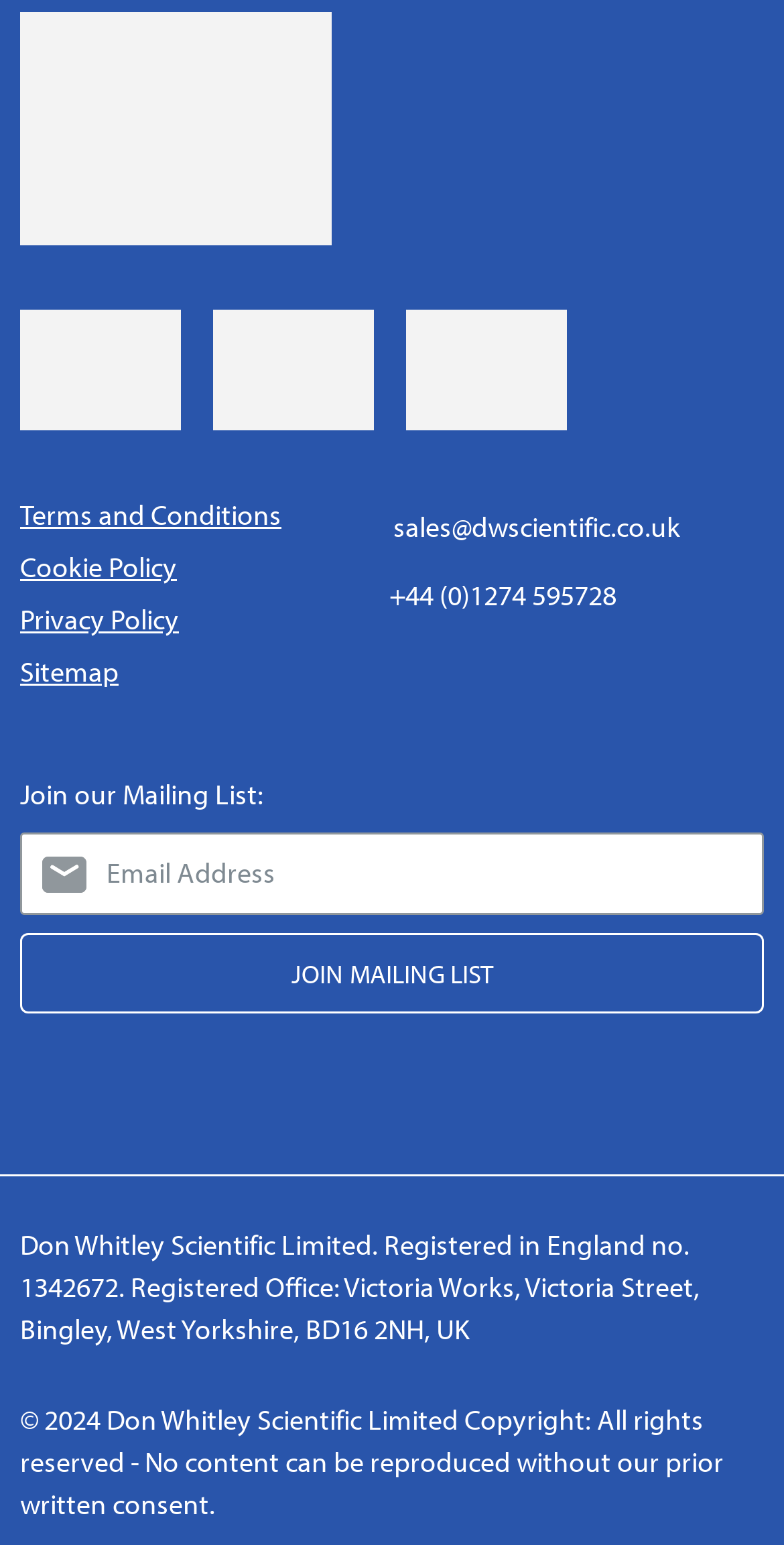What is the purpose of the textbox at the bottom of the page?
Respond to the question with a single word or phrase according to the image.

Join our Mailing List